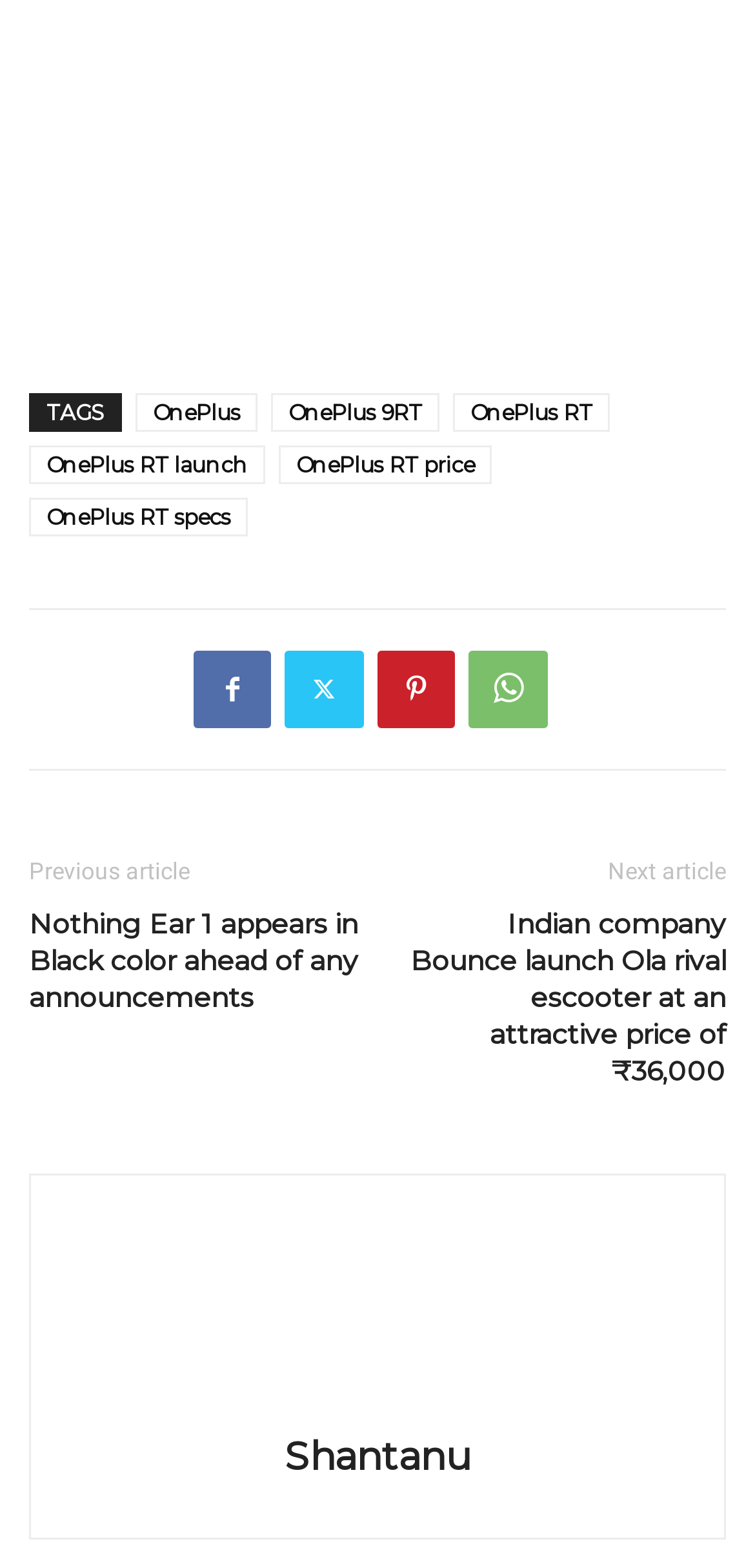Could you specify the bounding box coordinates for the clickable section to complete the following instruction: "Read previous article"?

[0.038, 0.547, 0.251, 0.565]